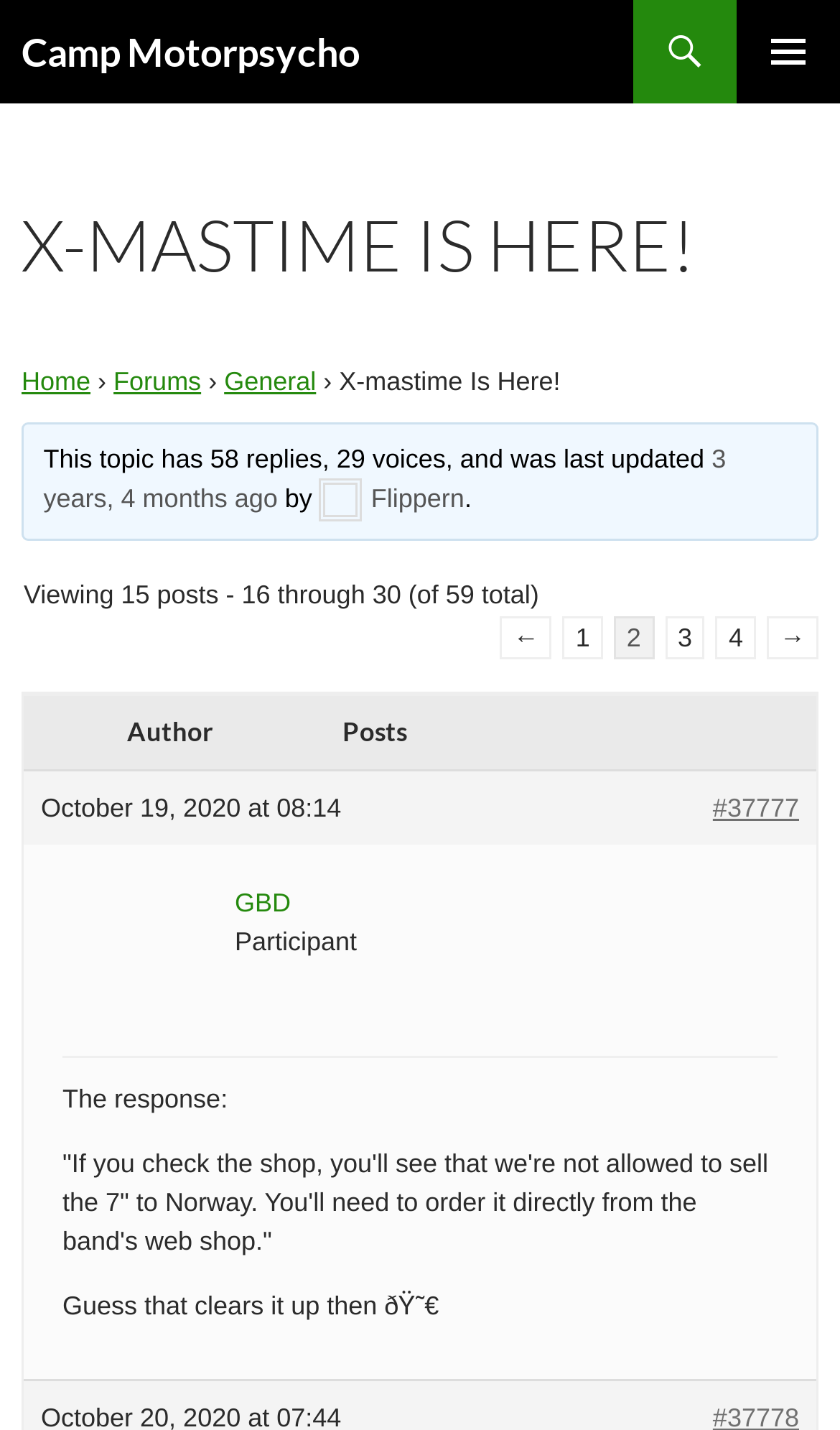Please predict the bounding box coordinates of the element's region where a click is necessary to complete the following instruction: "Go to page 1". The coordinates should be represented by four float numbers between 0 and 1, i.e., [left, top, right, bottom].

[0.67, 0.431, 0.718, 0.461]